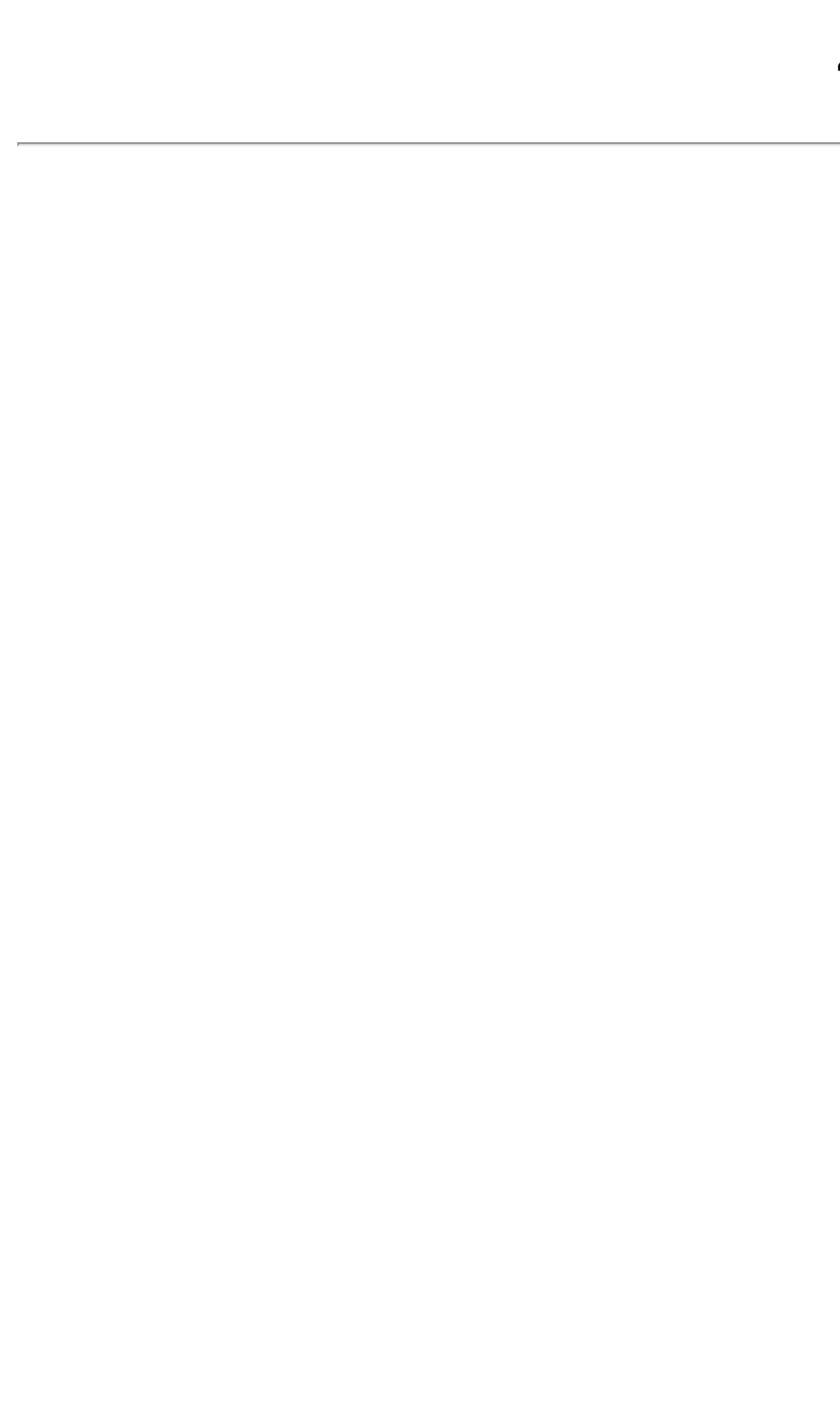Please extract and provide the main headline of the webpage.

404 Not Found